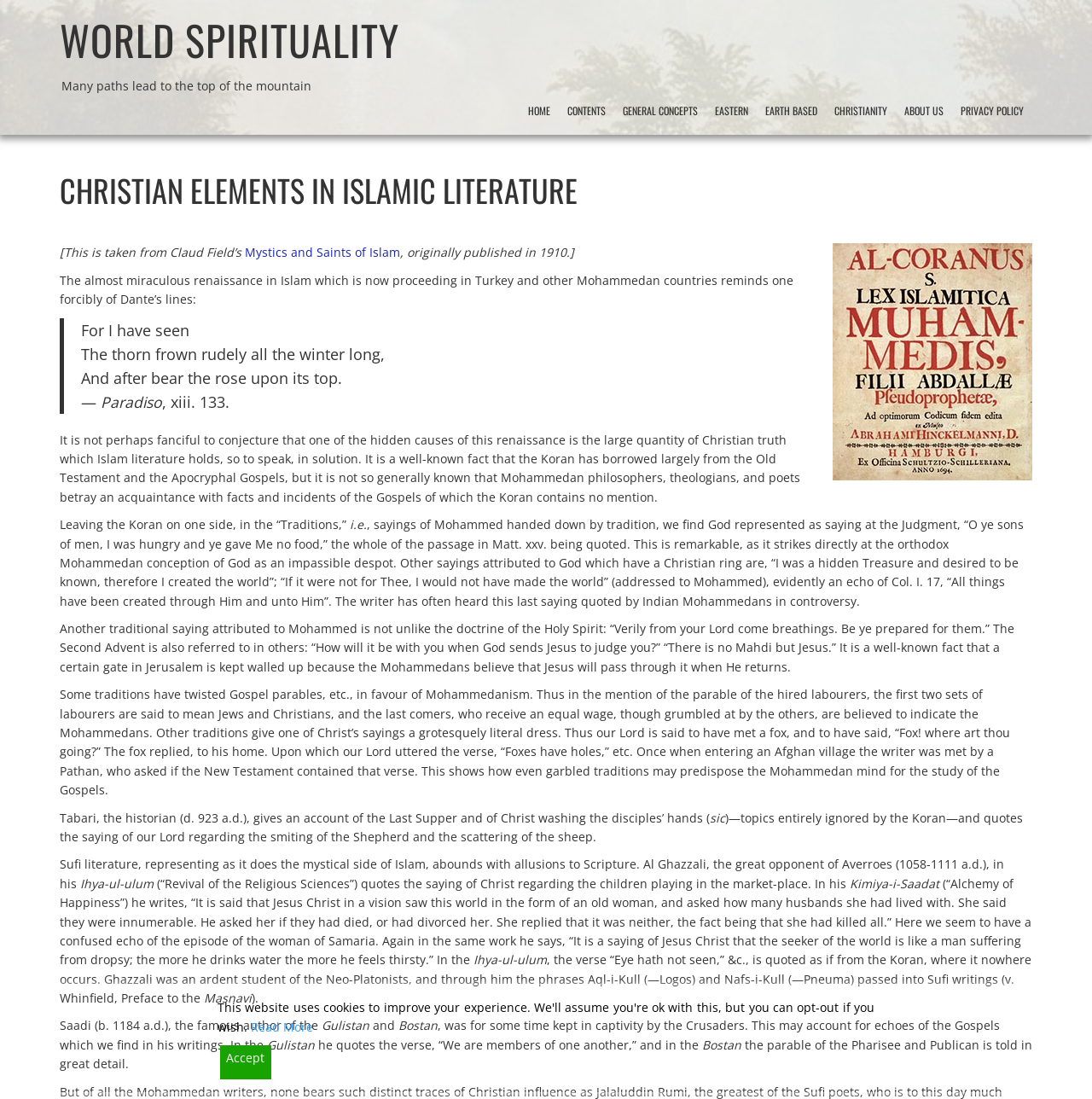What is the name of the website?
Based on the image, answer the question in a detailed manner.

The name of the website can be found at the top of the webpage, where it says 'Christian Elements in Islamic Literature - World Spirituality'.